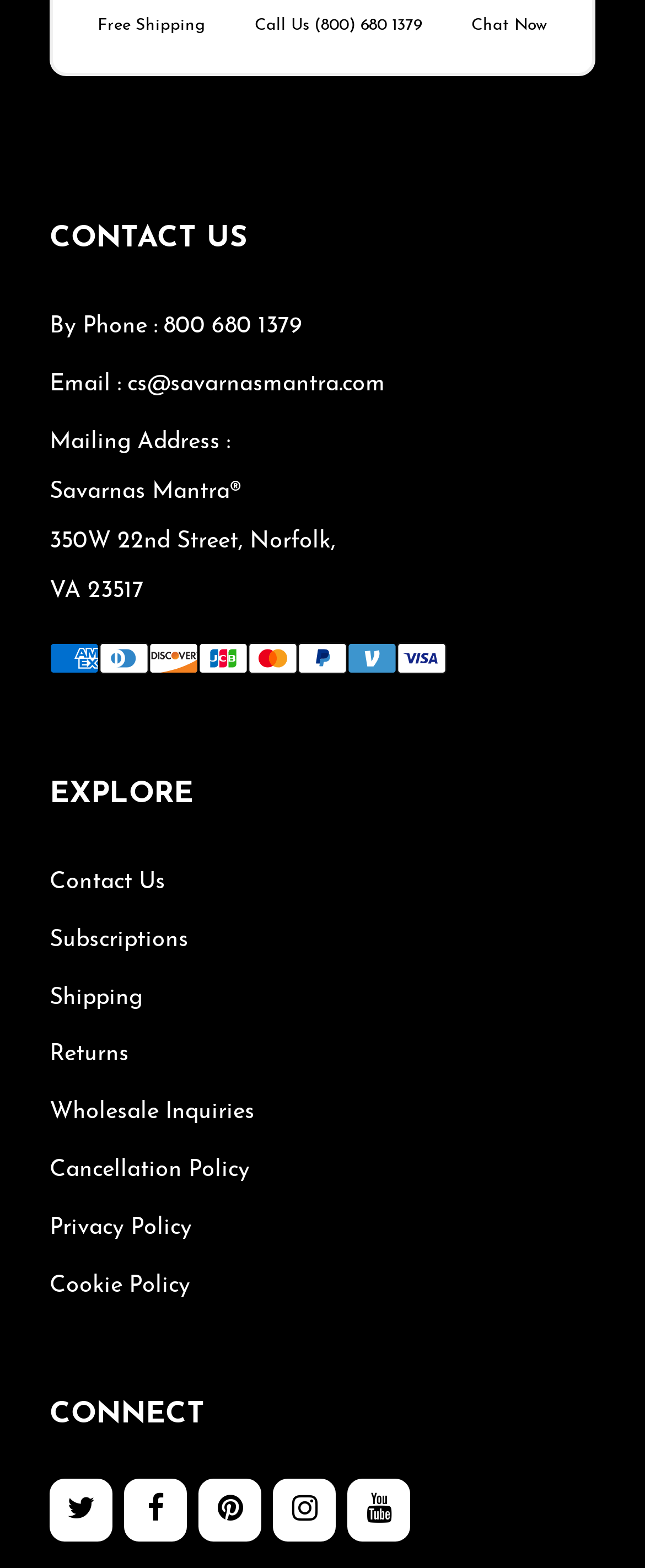What is the phone number to call?
Look at the image and respond with a one-word or short phrase answer.

800 680 1379